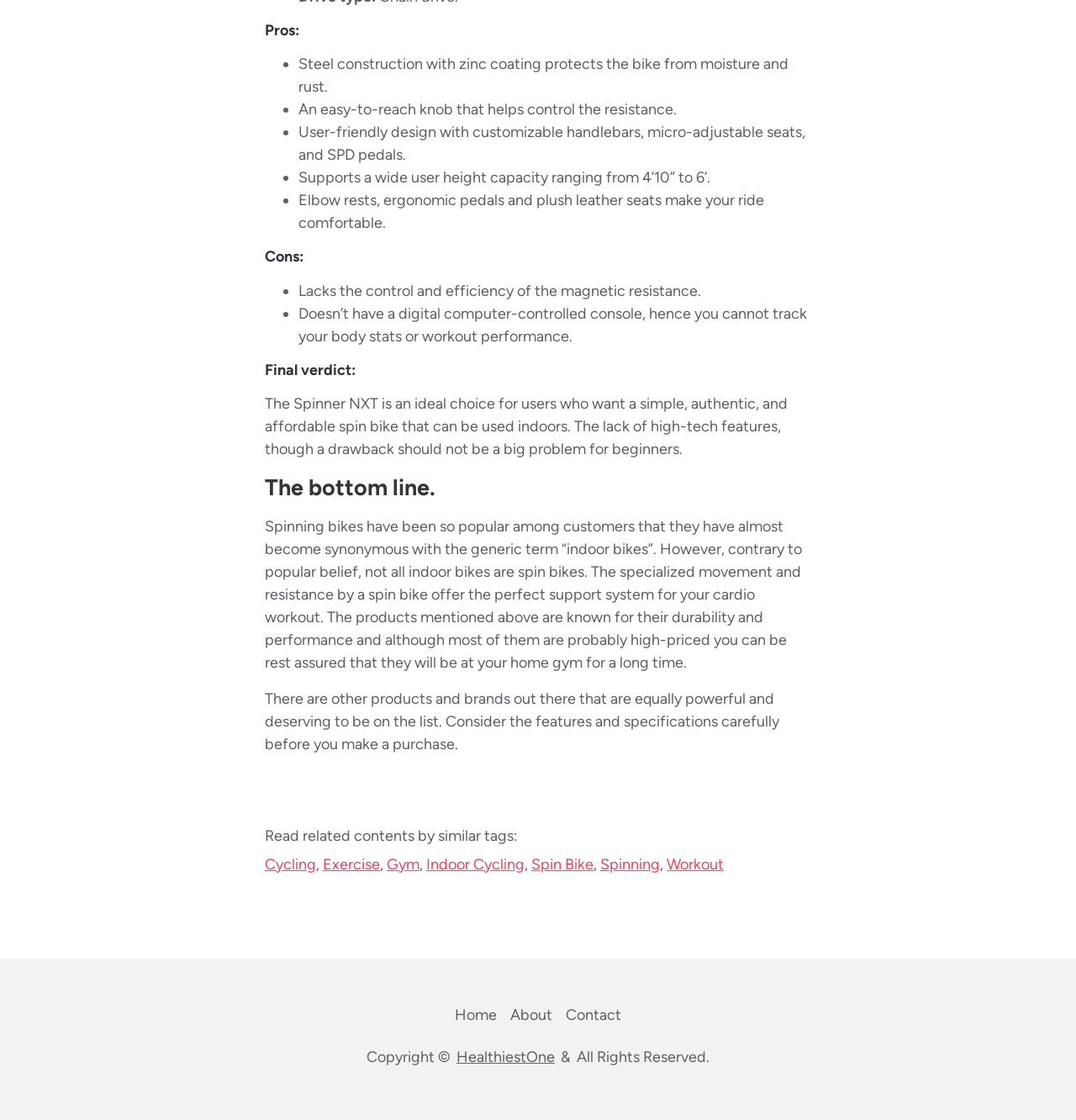Reply to the question with a single word or phrase:
What is the drawback of the Spinner NXT bike?

Lacks control and efficiency